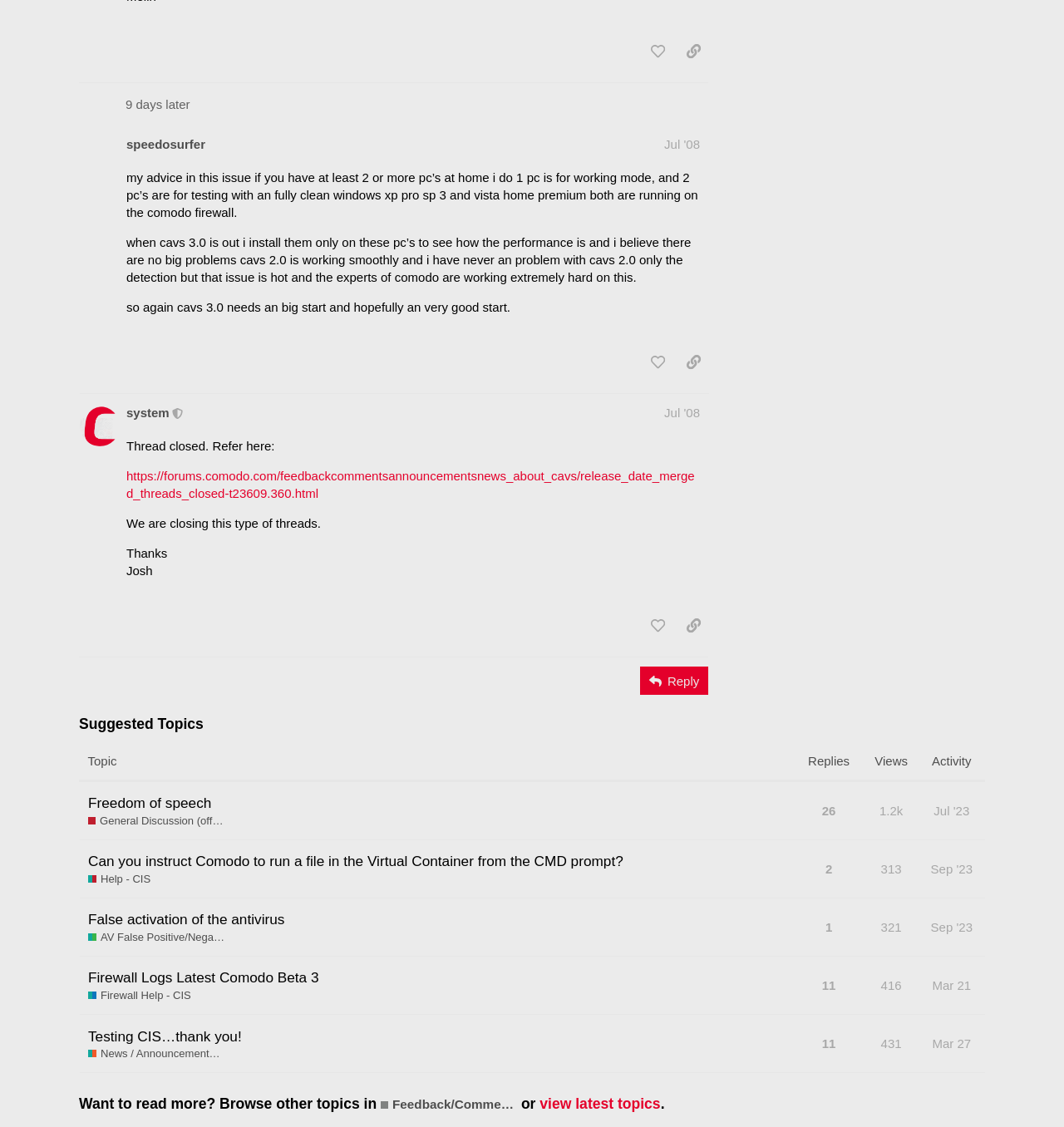From the element description Testing CIS…thank you!, predict the bounding box coordinates of the UI element. The coordinates must be specified in the format (top-left x, top-left y, bottom-right x, bottom-right y) and should be within the 0 to 1 range.

[0.083, 0.901, 0.227, 0.938]